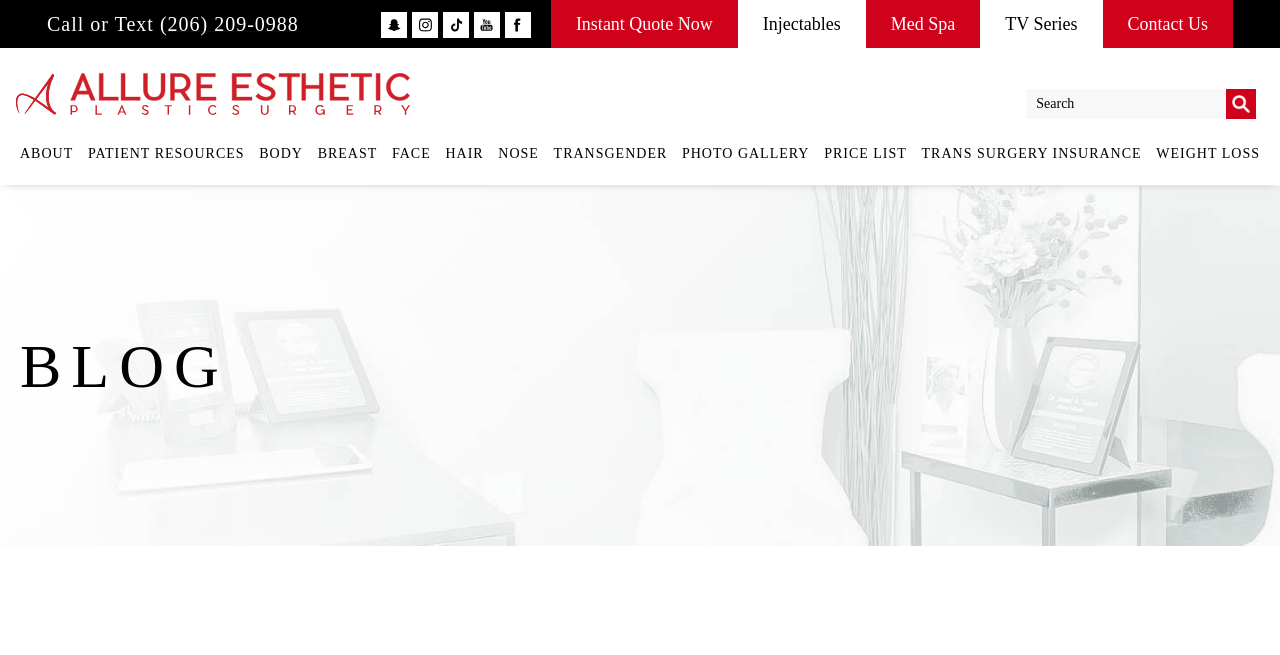Please extract the webpage's main title and generate its text content.

Do You Have To Keep Getting Botox Once You Start?